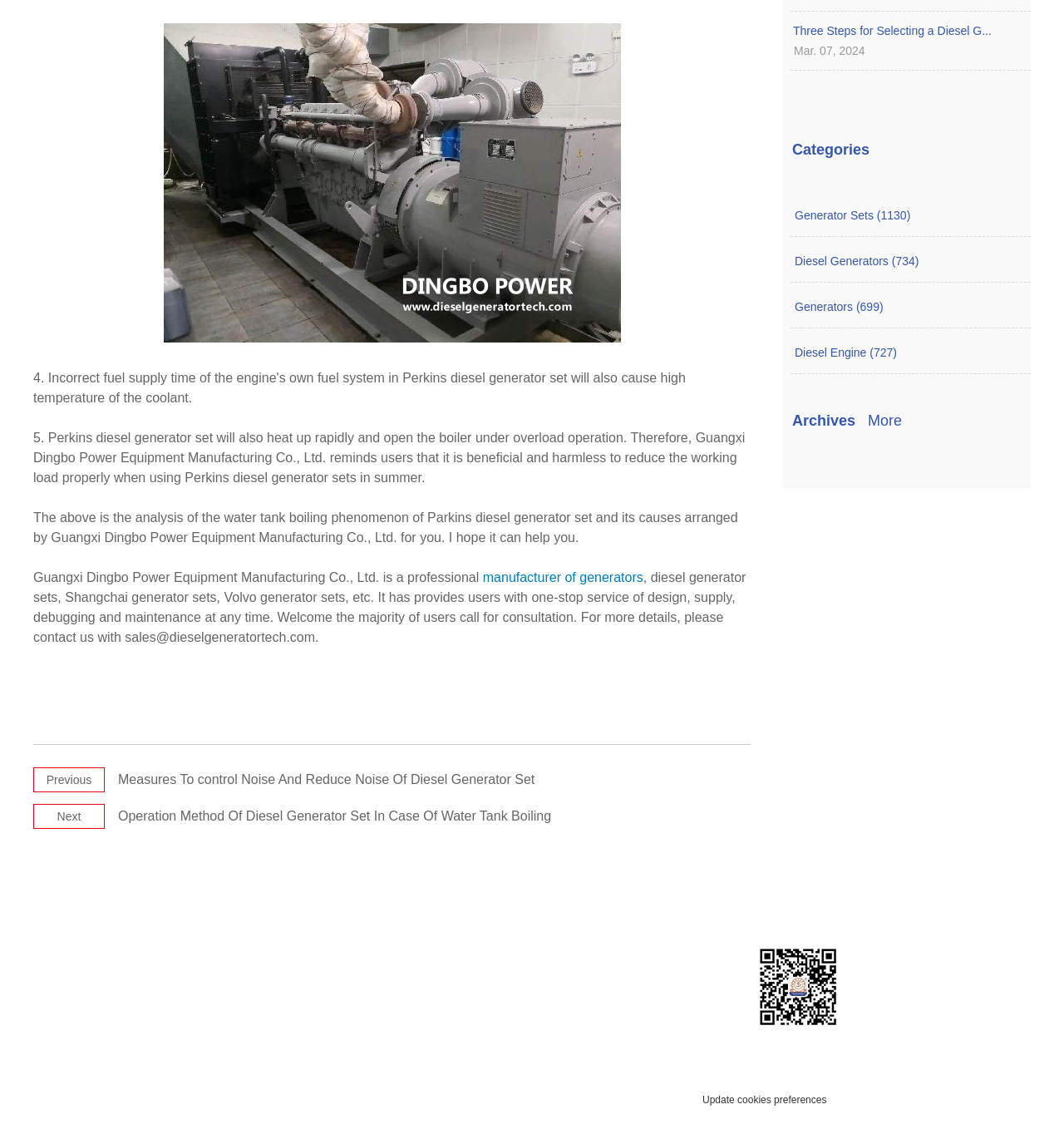What social media platforms are linked on the webpage?
Based on the image, answer the question with as much detail as possible.

I found the social media links by looking at the image elements on the webpage, specifically the image elements with links. The WeChat link is provided in the footer section of the webpage, along with other social media links.